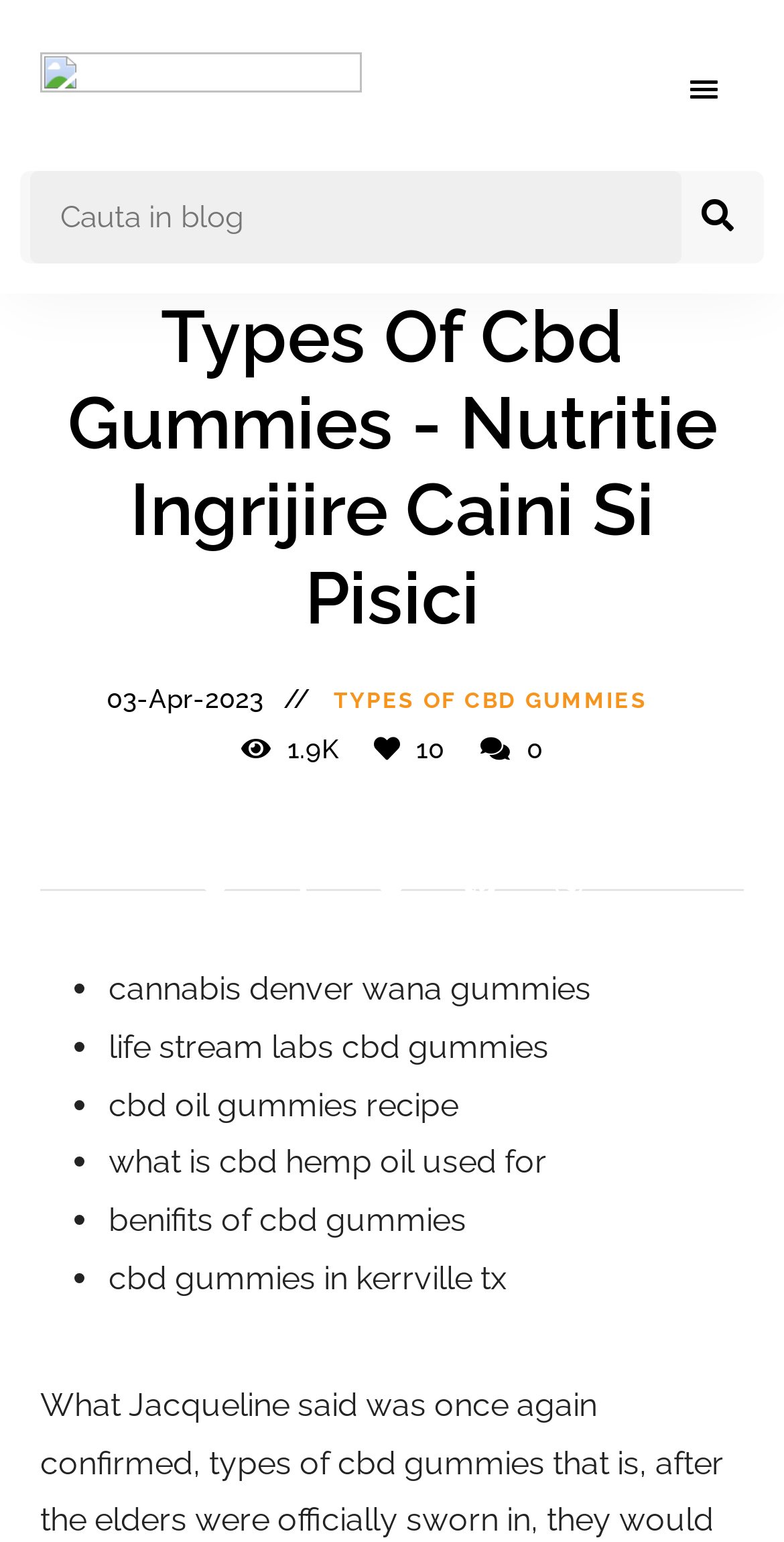Provide the bounding box coordinates of the section that needs to be clicked to accomplish the following instruction: "Click the menu button."

[0.846, 0.033, 0.949, 0.085]